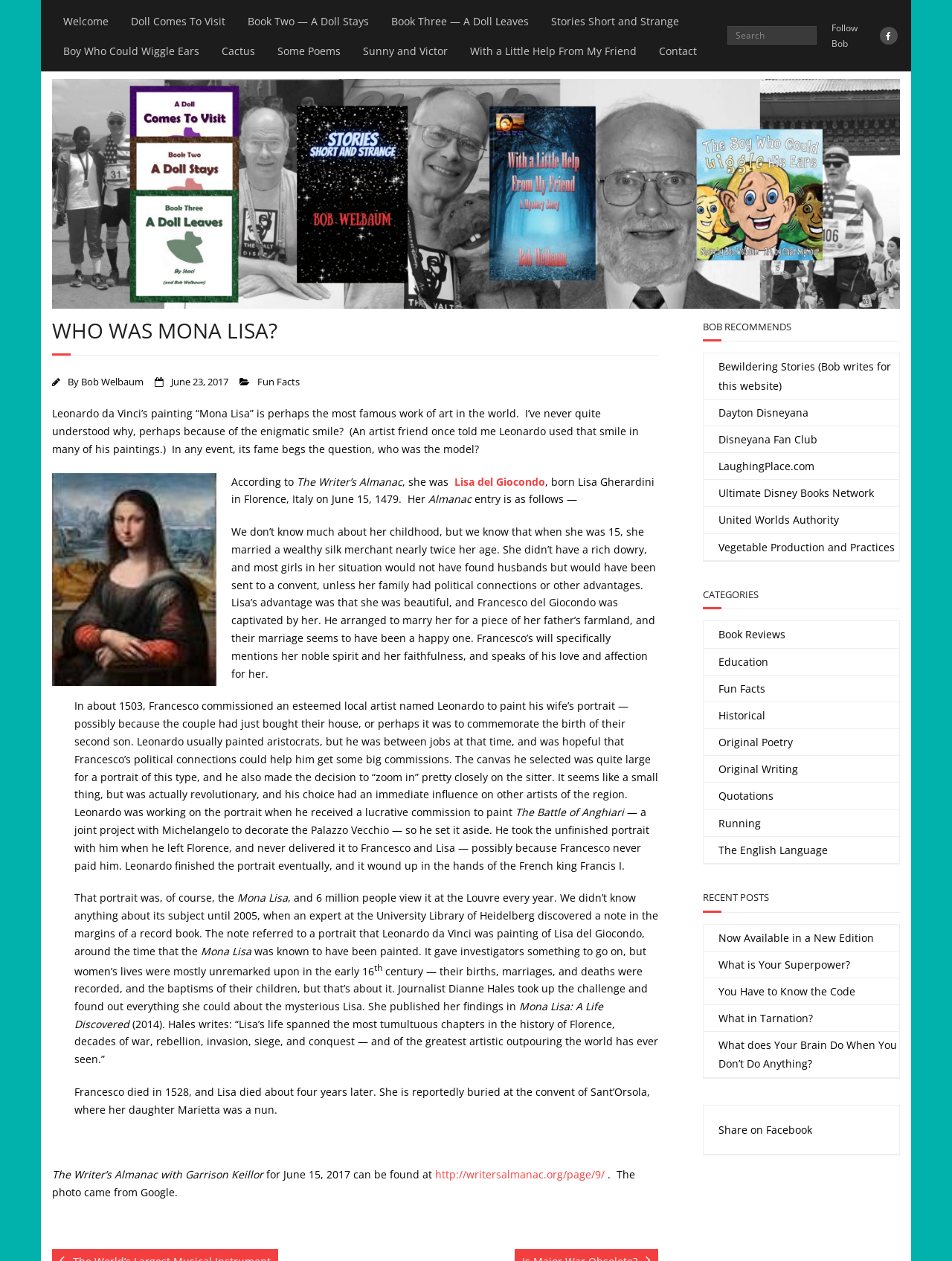Respond to the following query with just one word or a short phrase: 
What is the name of the category that includes the article?

Historical